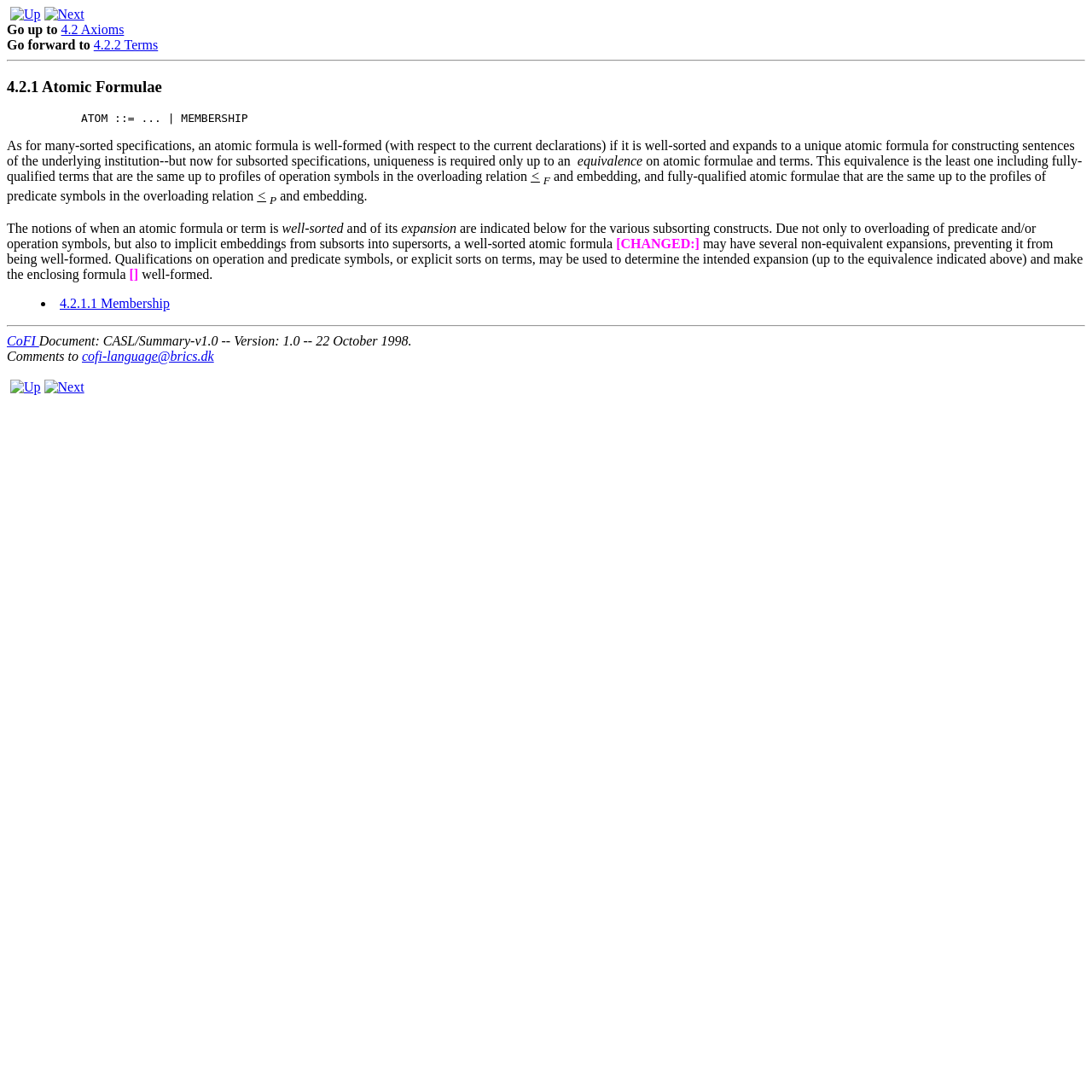Determine the bounding box coordinates for the region that must be clicked to execute the following instruction: "Go up to previous page".

[0.009, 0.006, 0.037, 0.02]